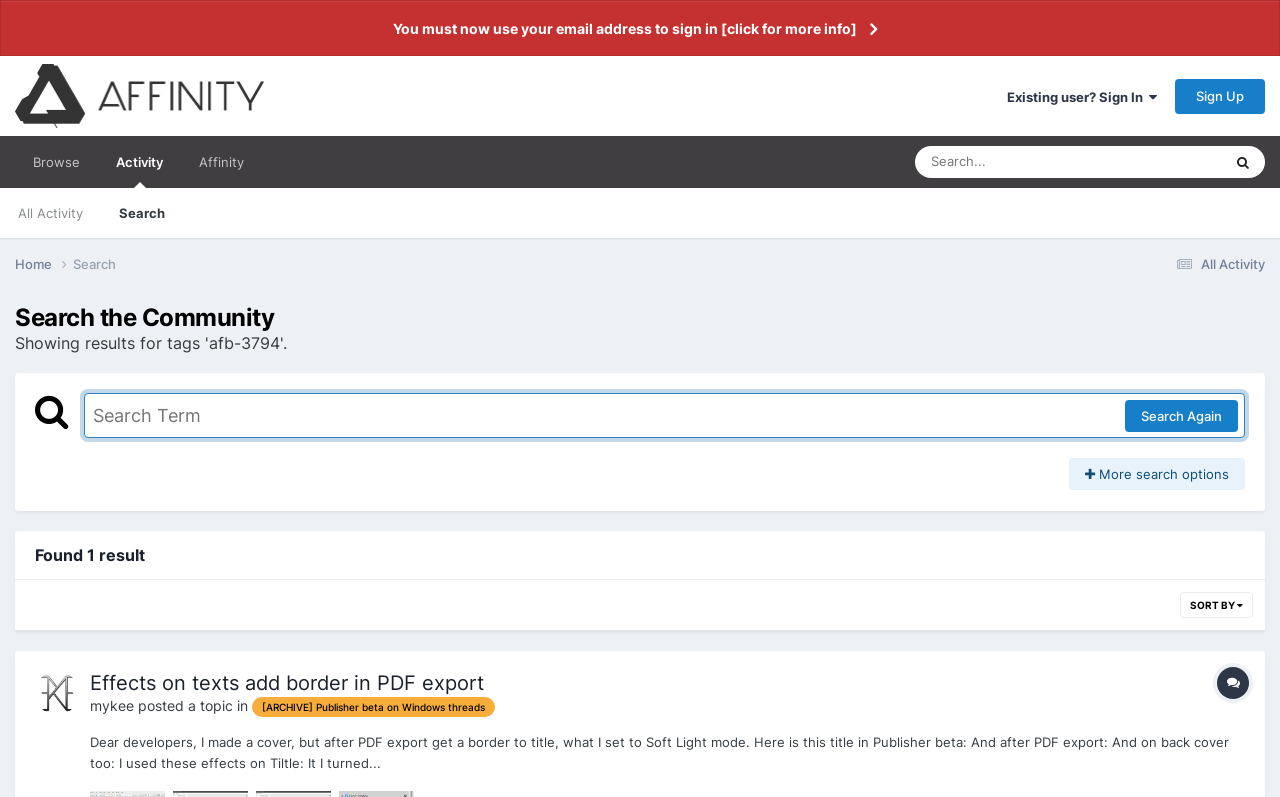Determine the bounding box coordinates of the clickable region to execute the instruction: "Sign in to the forum". The coordinates should be four float numbers between 0 and 1, denoted as [left, top, right, bottom].

[0.787, 0.111, 0.904, 0.131]